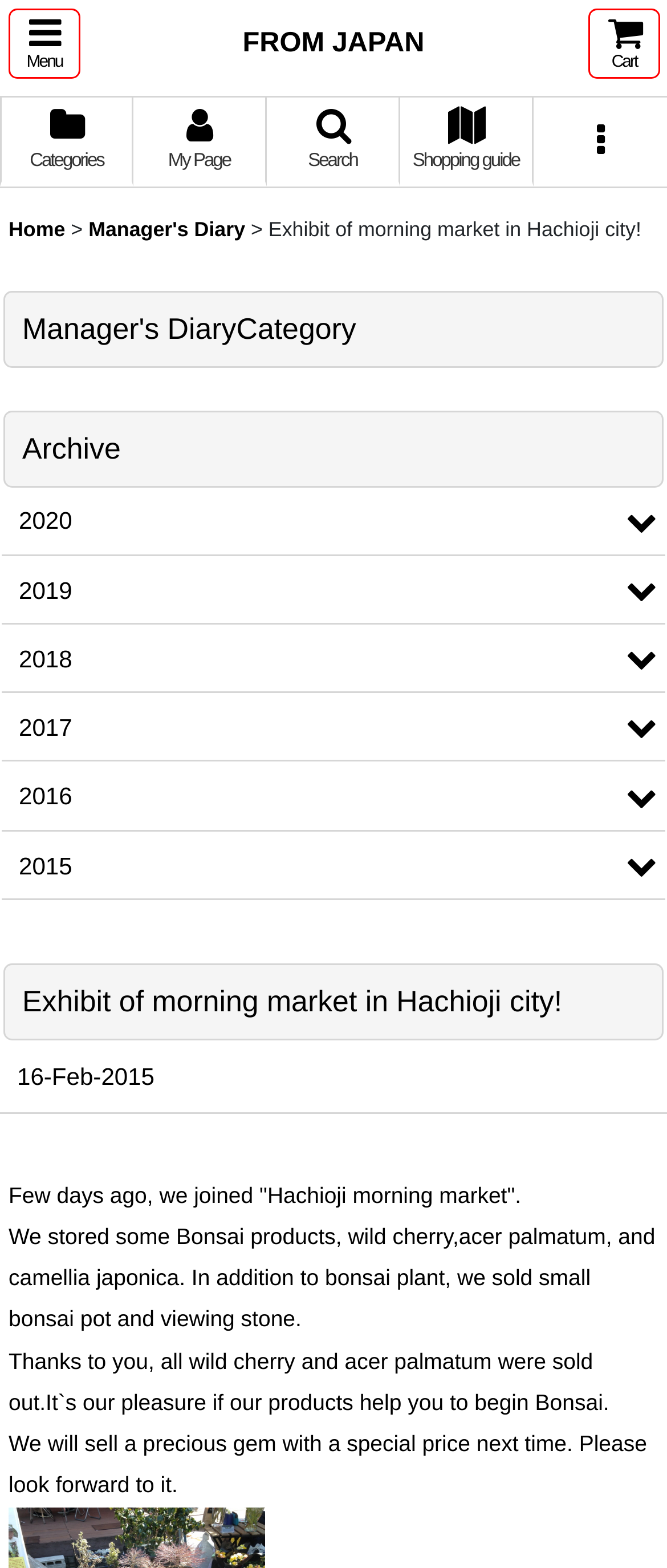Find and extract the text of the primary heading on the webpage.

Exhibit of morning market in Hachioji city!